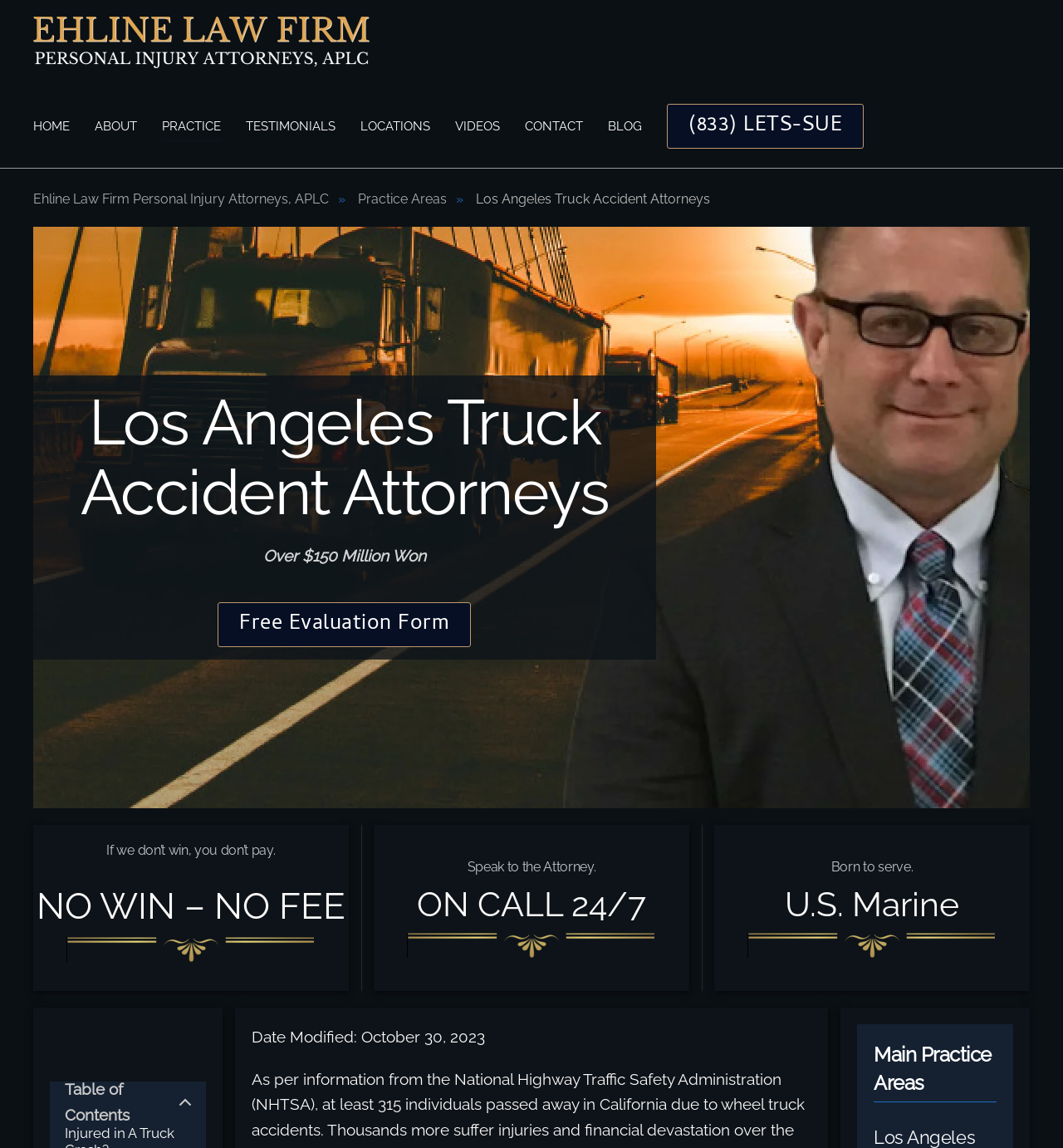Identify the bounding box coordinates necessary to click and complete the given instruction: "Click the 'HOME' link".

[0.031, 0.081, 0.066, 0.139]